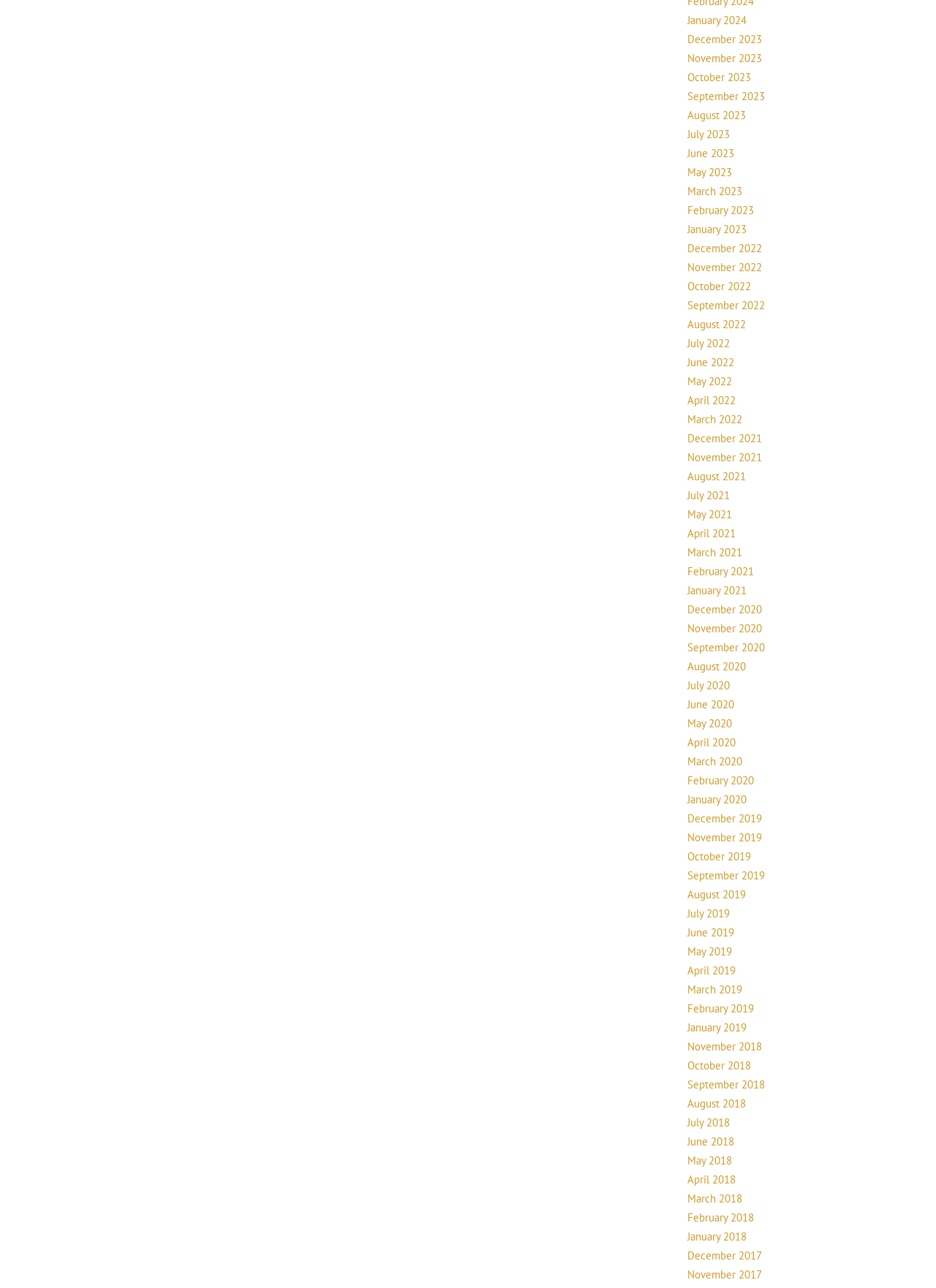Determine the bounding box coordinates for the region that must be clicked to execute the following instruction: "View January 2024".

[0.734, 0.01, 0.798, 0.021]